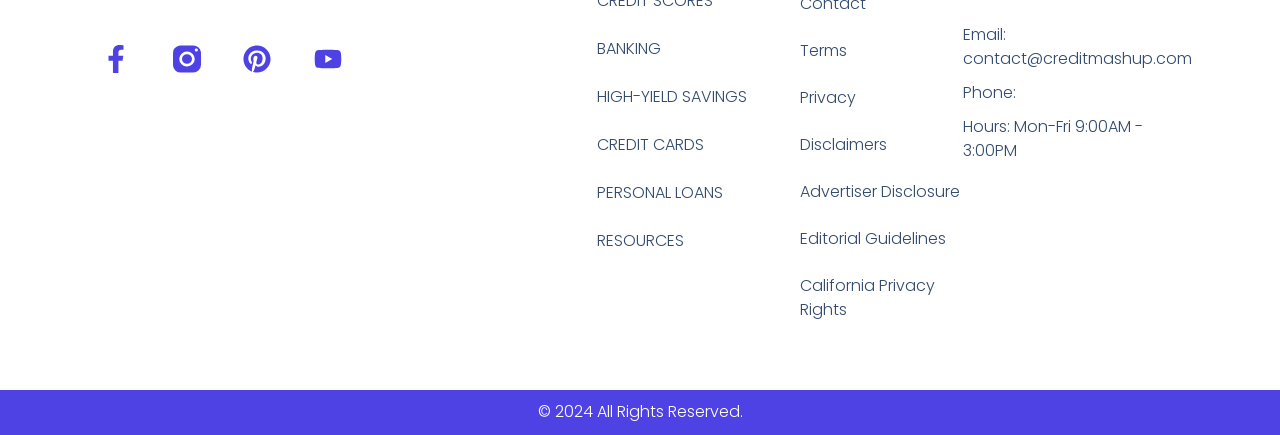Could you specify the bounding box coordinates for the clickable section to complete the following instruction: "Read terms and conditions"?

[0.625, 0.08, 0.752, 0.154]